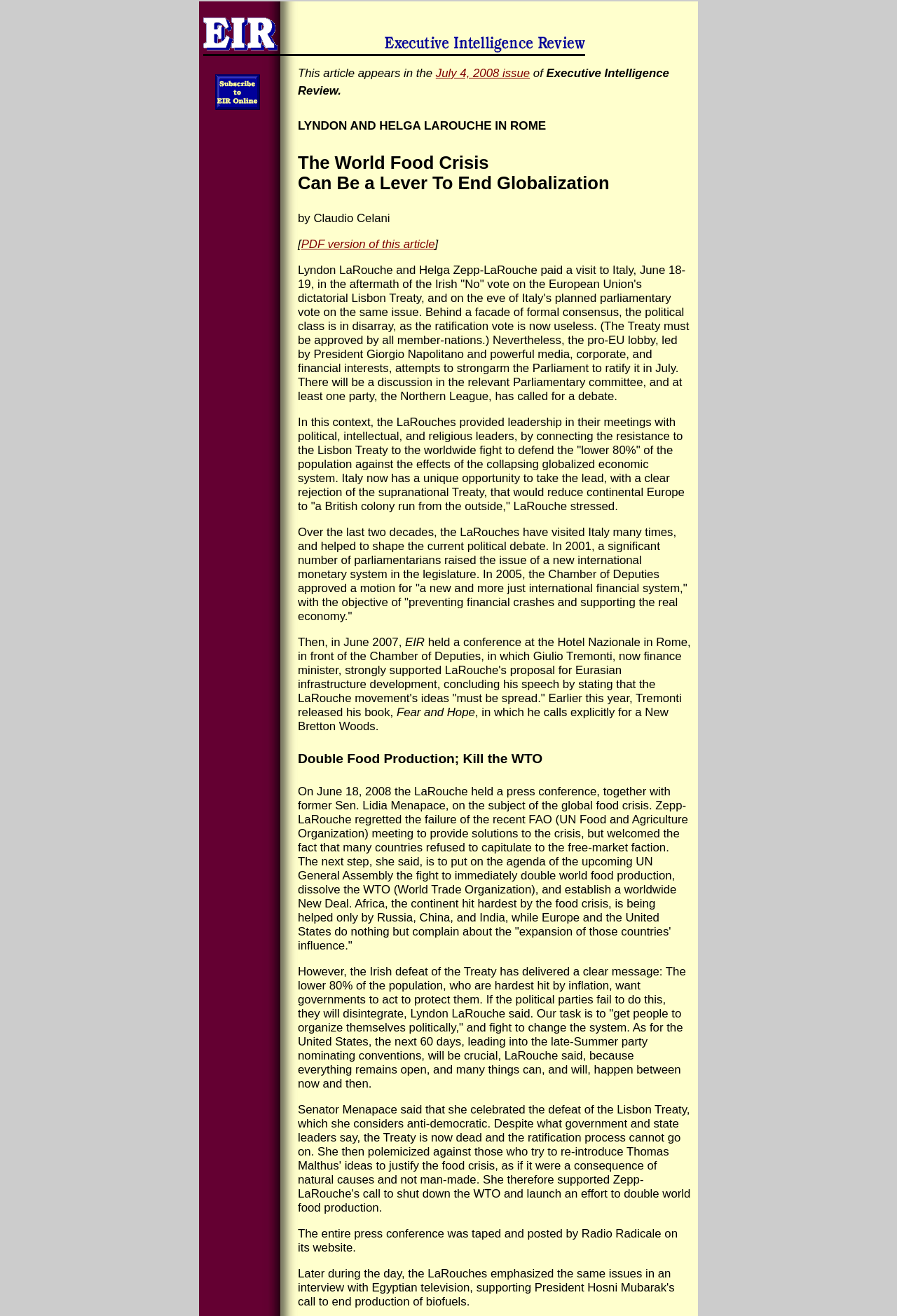Bounding box coordinates must be specified in the format (top-left x, top-left y, bottom-right x, bottom-right y). All values should be floating point numbers between 0 and 1. What are the bounding box coordinates of the UI element described as: PDF version of this article

[0.336, 0.18, 0.485, 0.19]